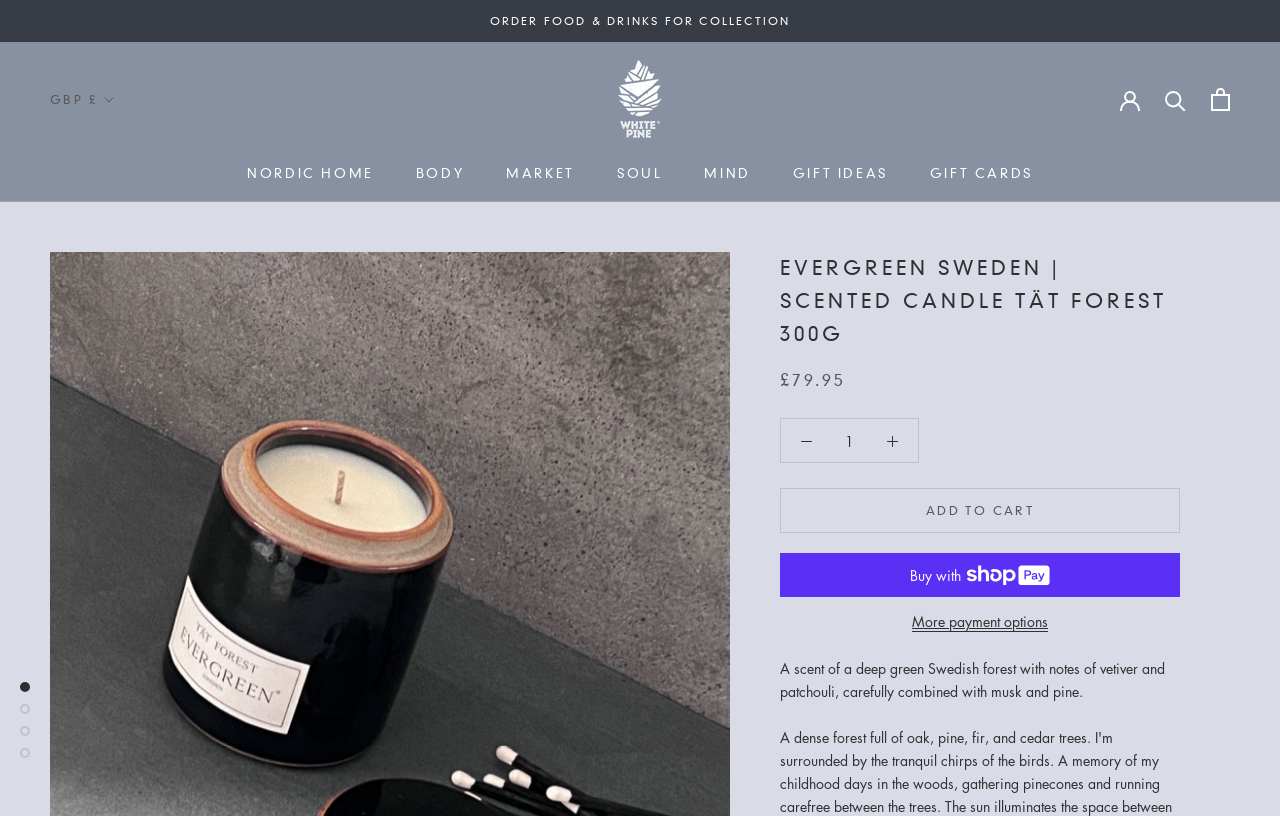How much does the scented candle cost?
Based on the image, provide a one-word or brief-phrase response.

£79.95